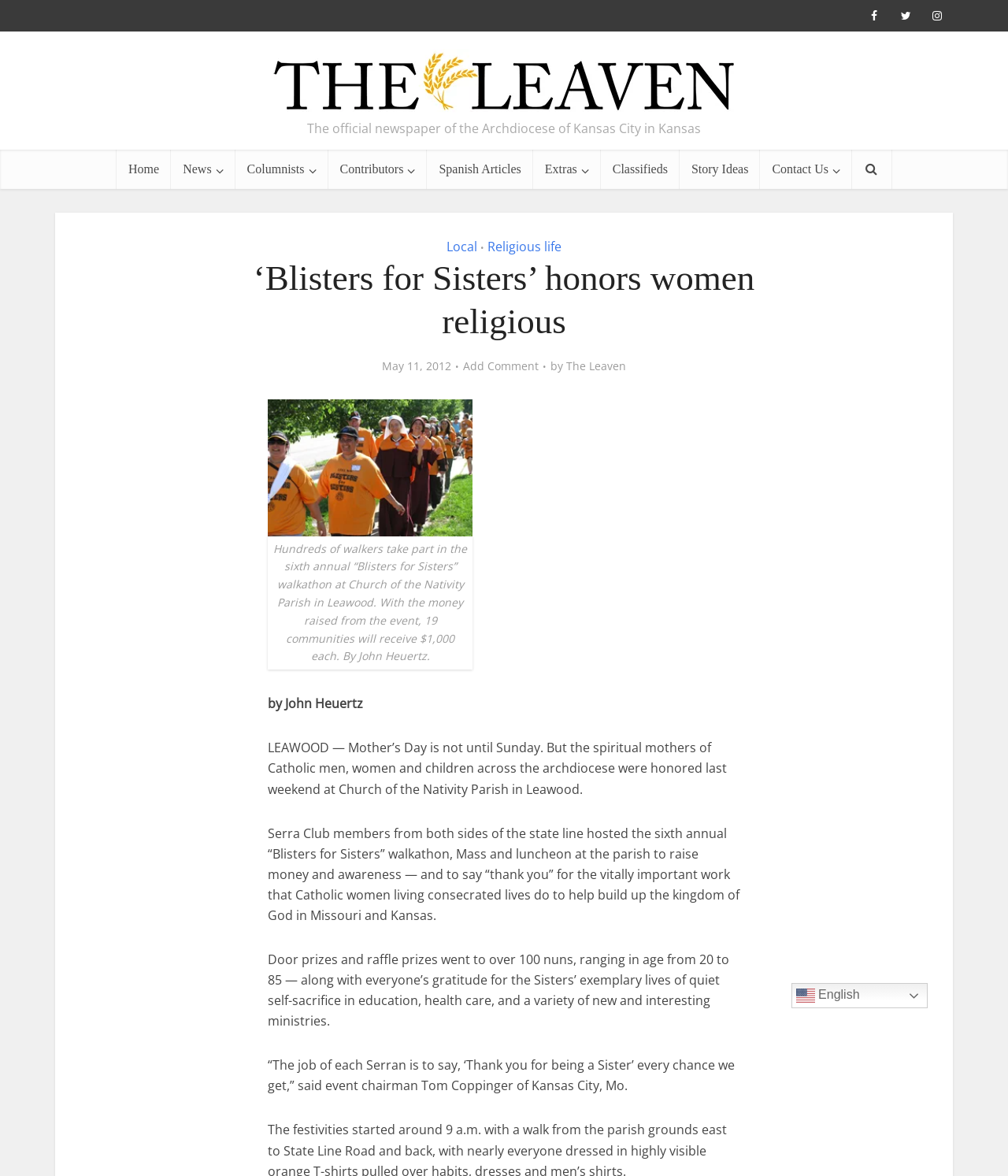Locate the bounding box of the UI element with the following description: "Religious life".

[0.484, 0.202, 0.557, 0.217]